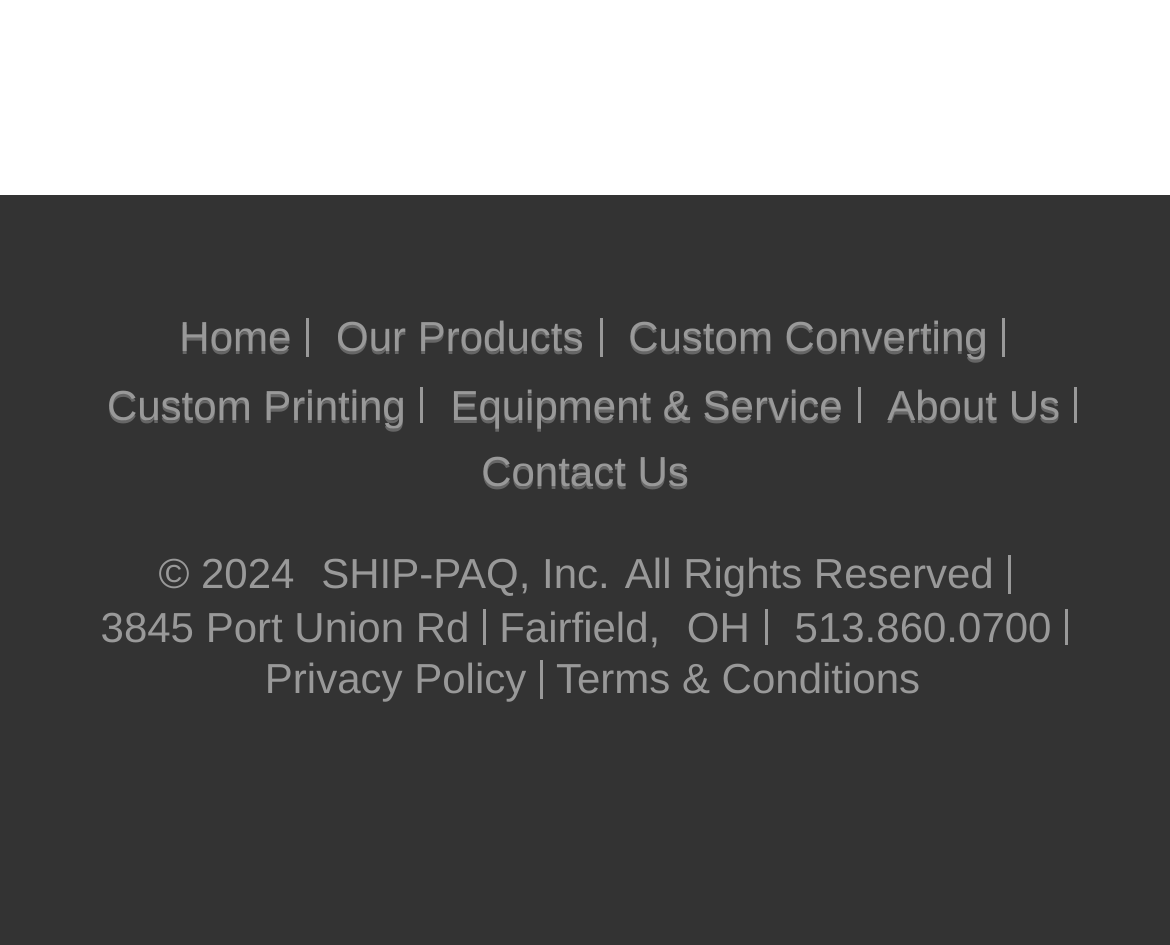Identify the bounding box coordinates of the region that should be clicked to execute the following instruction: "Enter quantity".

[0.079, 0.177, 0.285, 0.285]